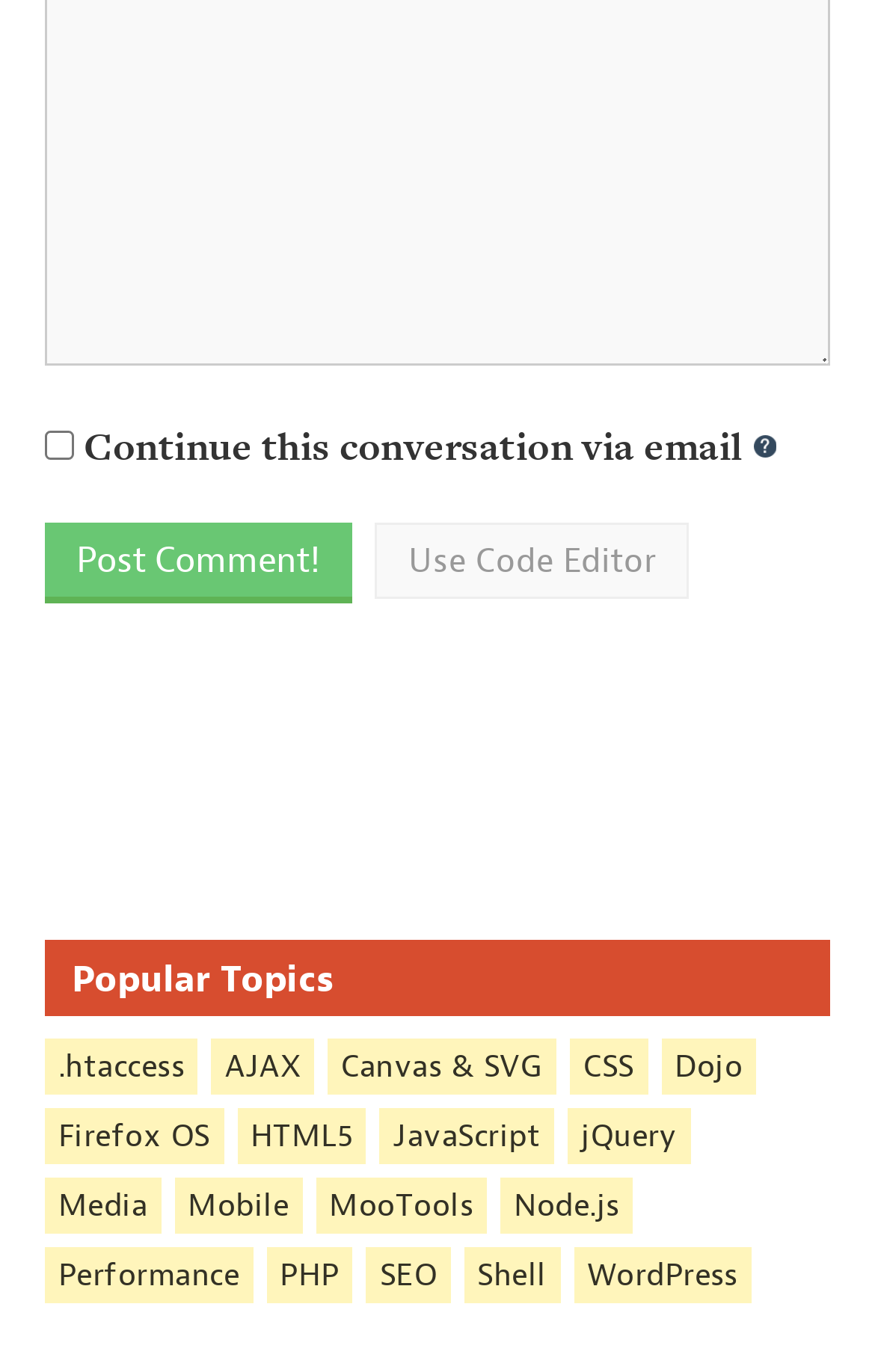Can you find the bounding box coordinates of the area I should click to execute the following instruction: "Learn about HTML5"?

[0.271, 0.808, 0.419, 0.849]